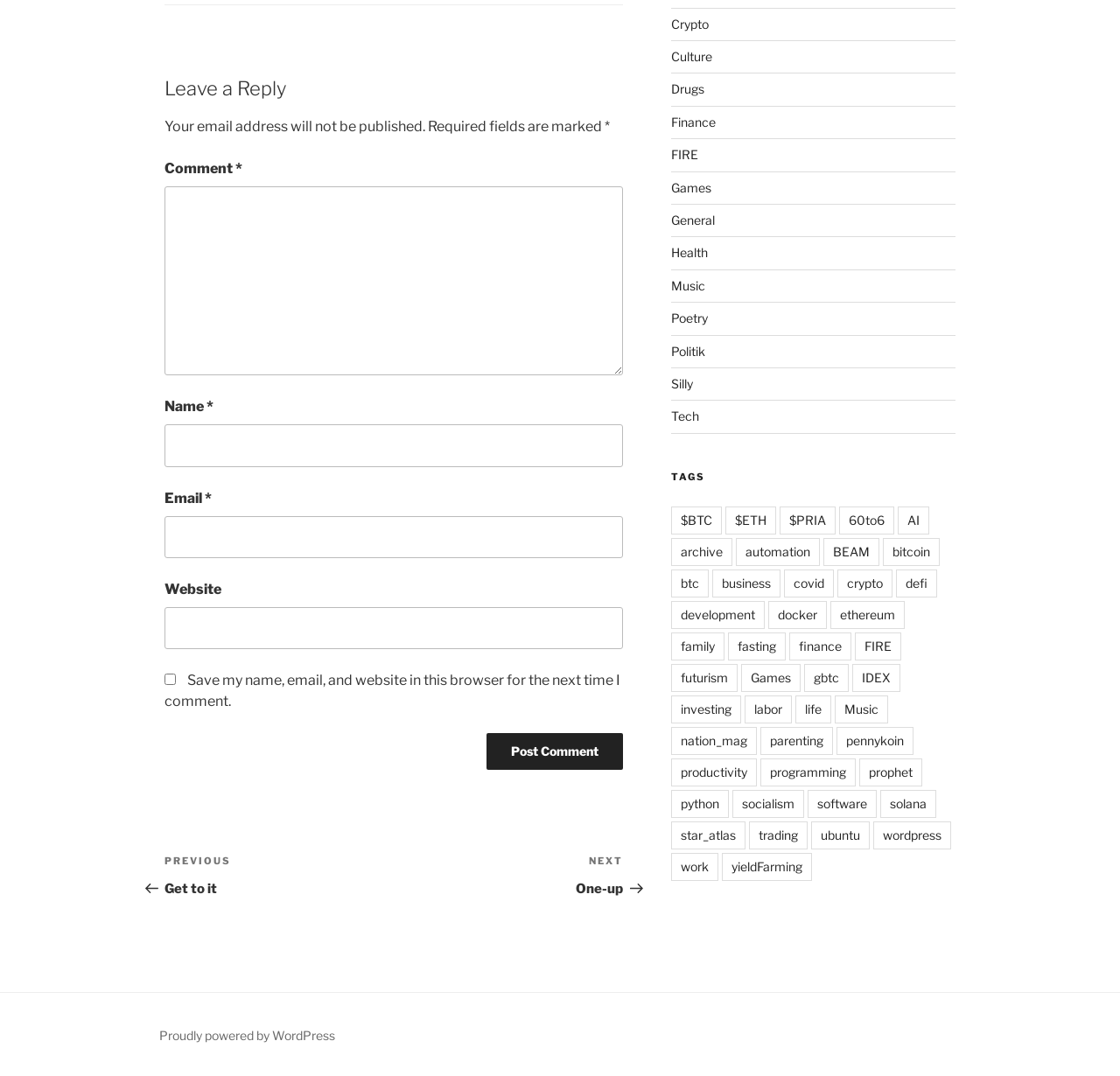Please provide a comprehensive answer to the question below using the information from the image: What is the button at the bottom of the comment form?

The button at the bottom of the comment form is labeled 'Post Comment' and is used to submit the comment after filling in the required fields.